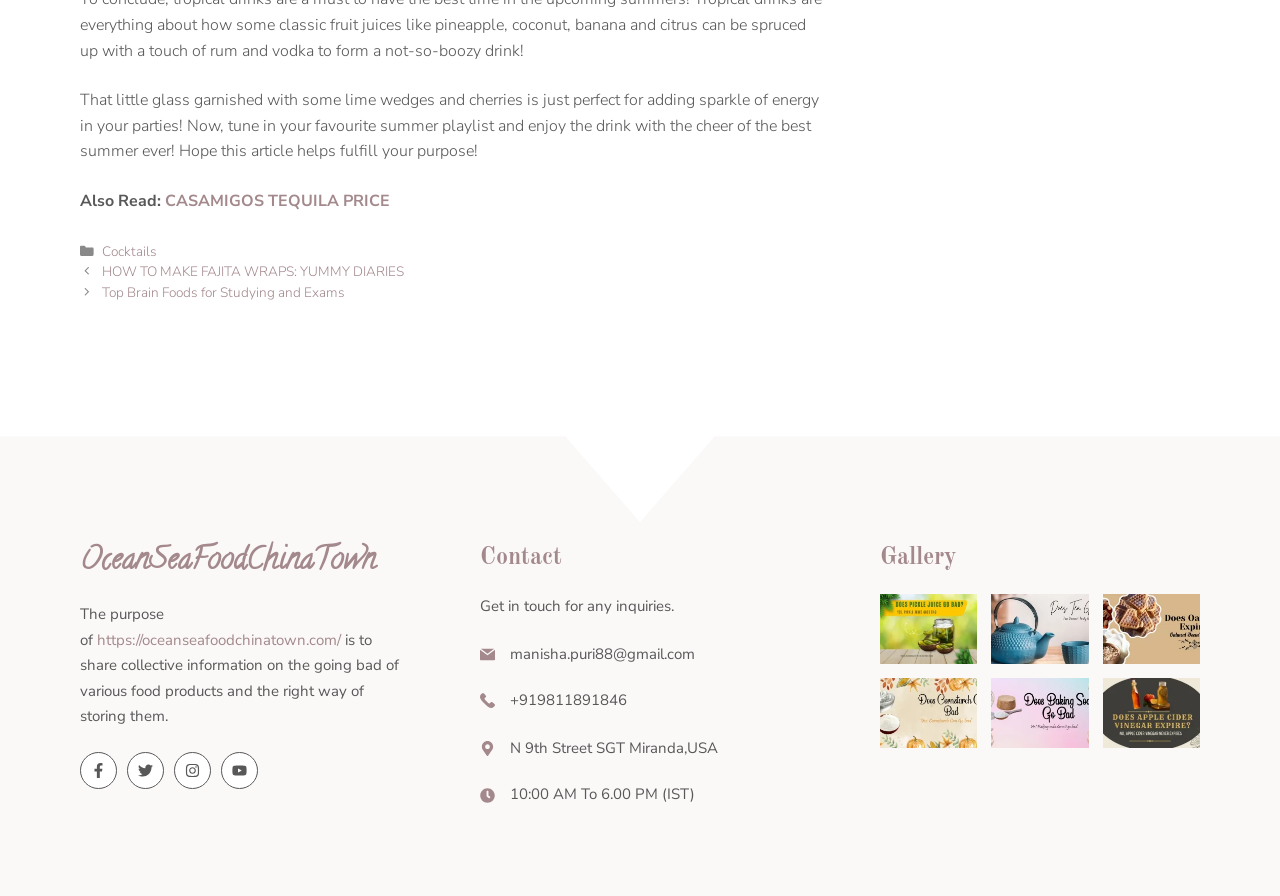Respond to the question below with a single word or phrase:
What is the purpose of OceanSeaFoodChinaTown?

Sharing food storage information